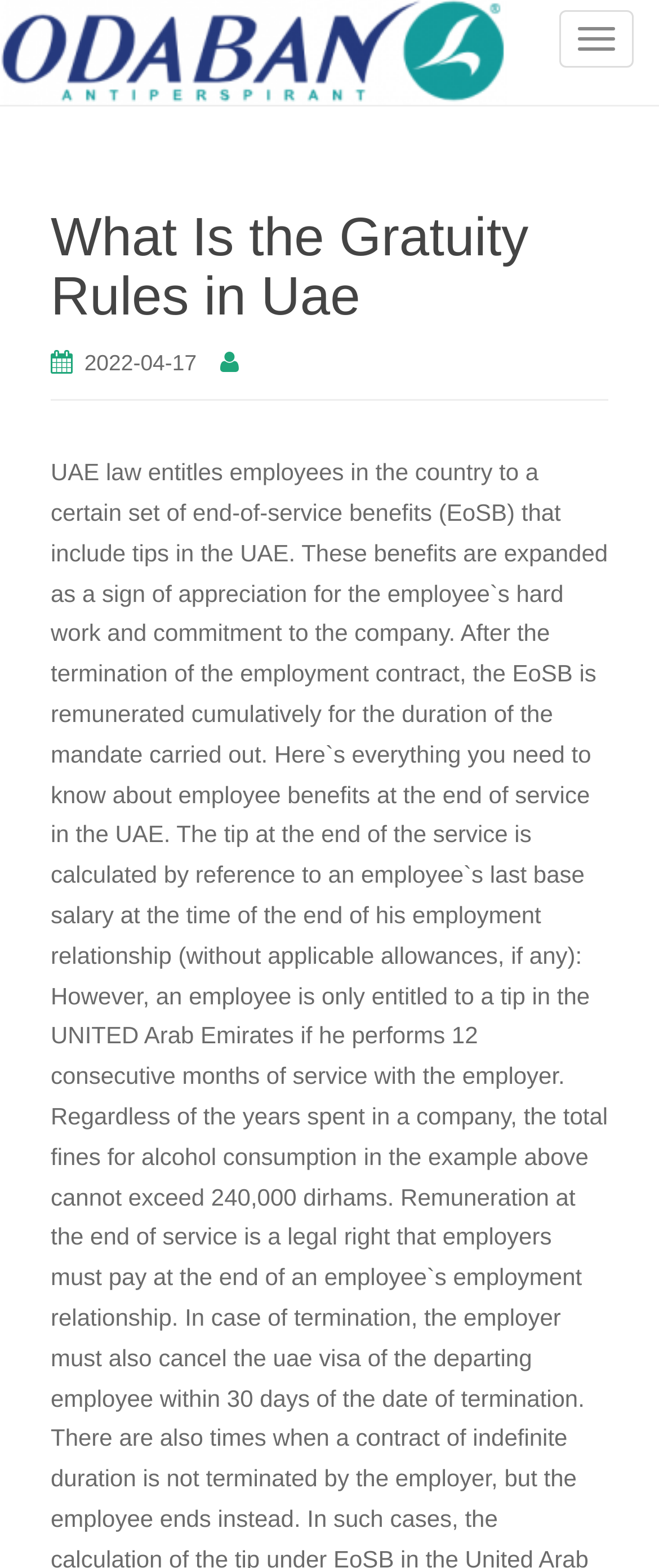Locate the bounding box of the UI element based on this description: "alt="香港優得芬官方網站 Odaban Hong Kong"". Provide four float numbers between 0 and 1 as [left, top, right, bottom].

[0.0, 0.022, 0.769, 0.04]